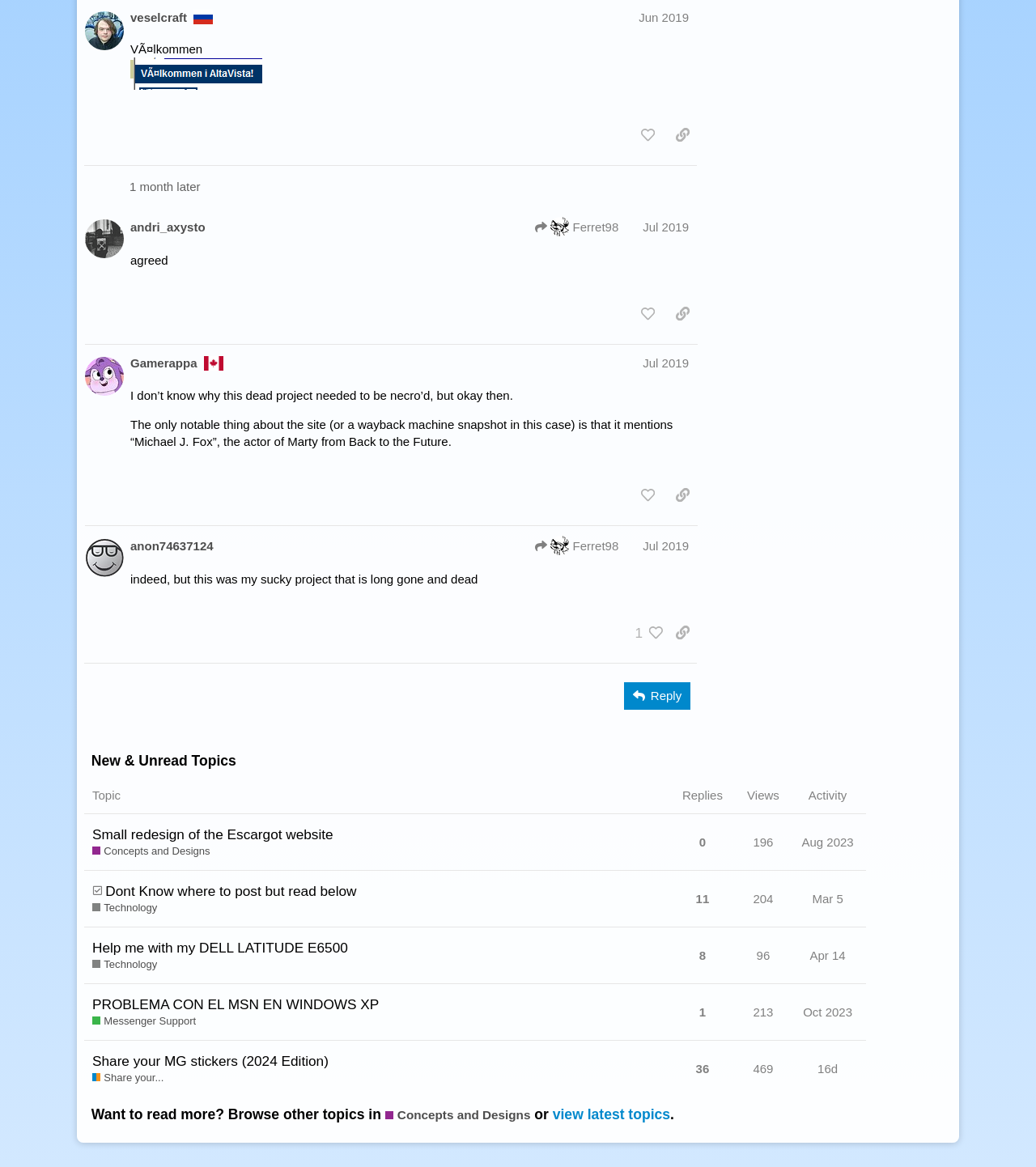Provide a short answer using a single word or phrase for the following question: 
What is the username of the person who posted on Jun 2019?

veselcraft